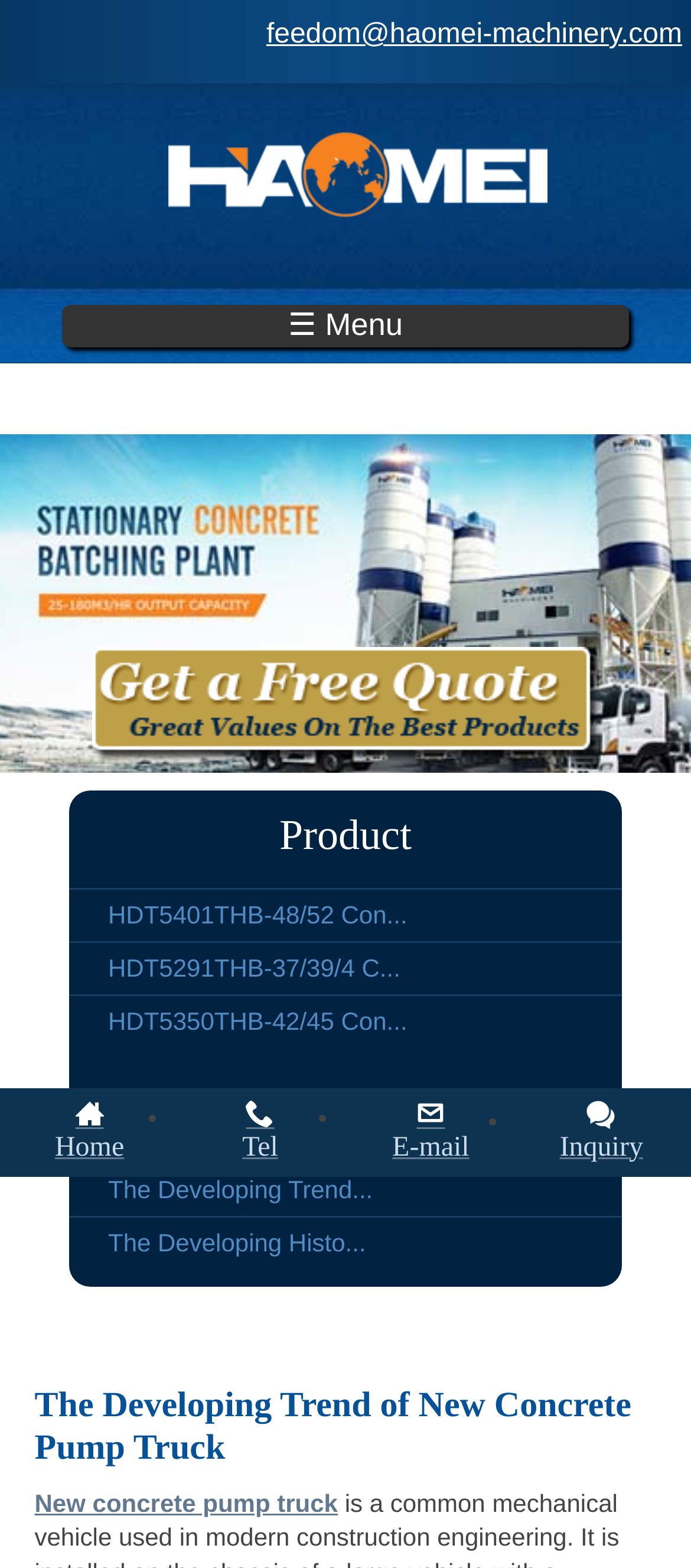Please identify the primary heading of the webpage and give its text content.

The Developing Trend of New Concrete Pump Truck